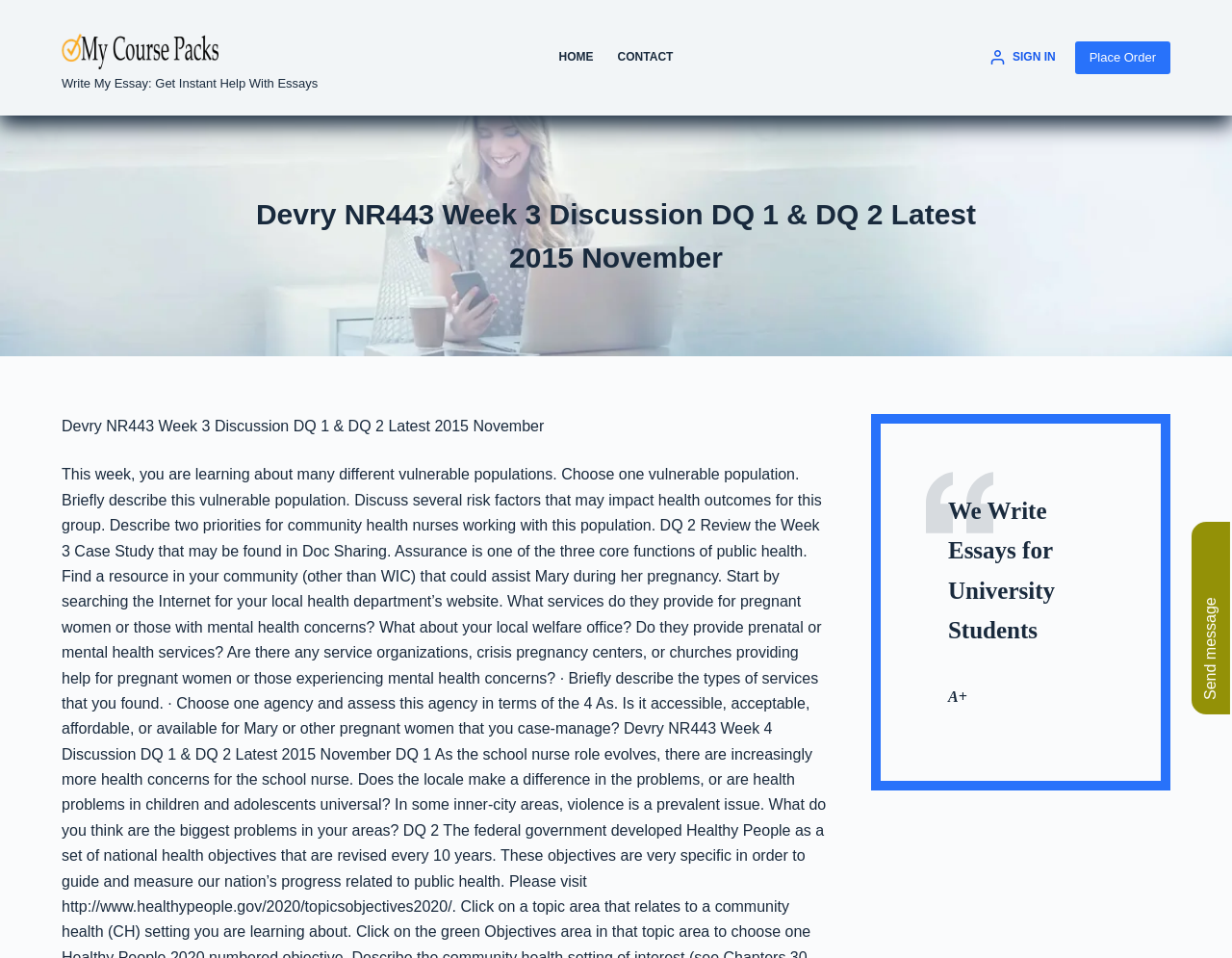Identify the bounding box coordinates for the UI element mentioned here: "Contact". Provide the coordinates as four float values between 0 and 1, i.e., [left, top, right, bottom].

[0.491, 0.0, 0.546, 0.121]